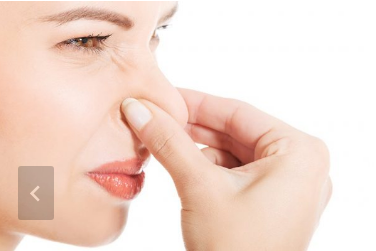What topic might the article be discussing? Examine the screenshot and reply using just one word or a brief phrase.

Odor management or health concerns